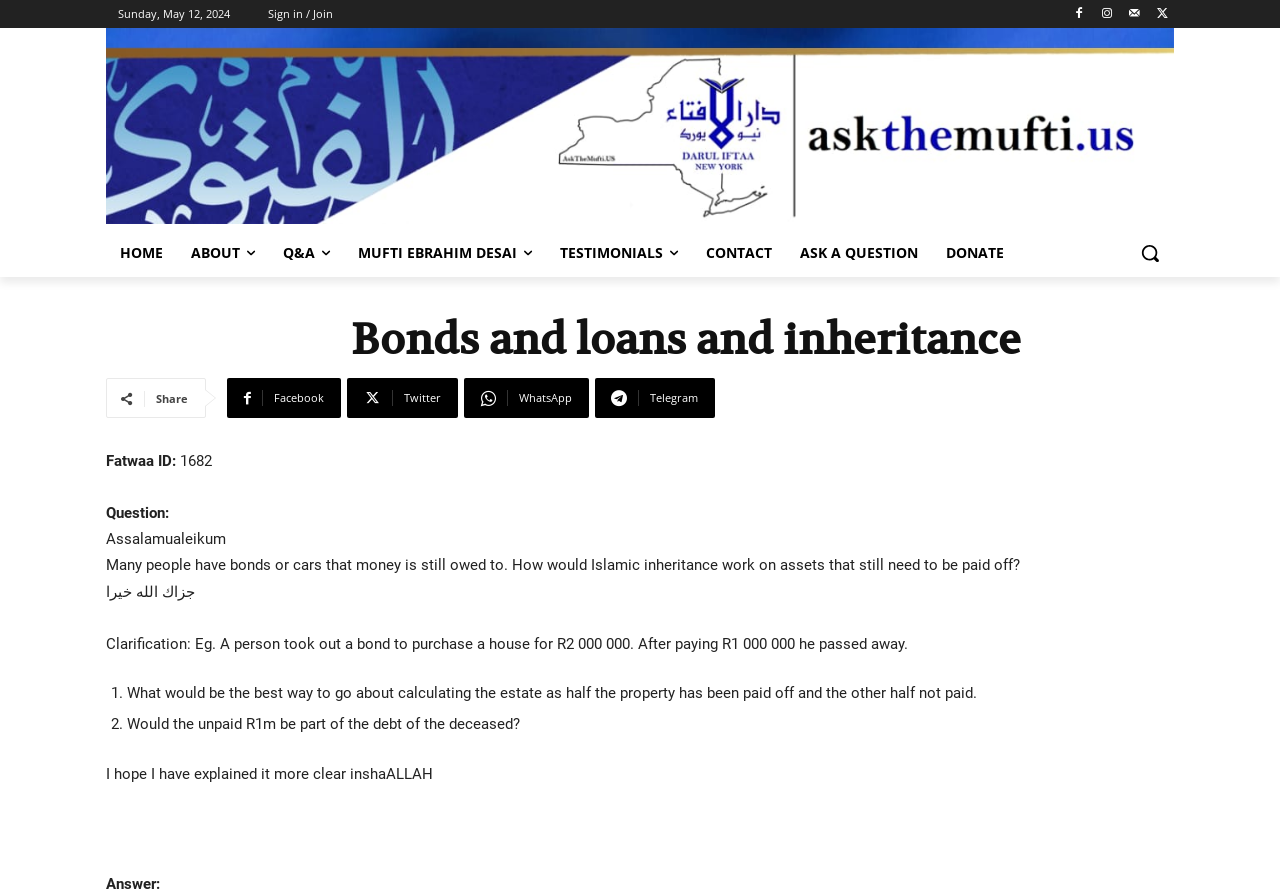Could you provide the bounding box coordinates for the portion of the screen to click to complete this instruction: "Click on the 'SEND' button"?

None